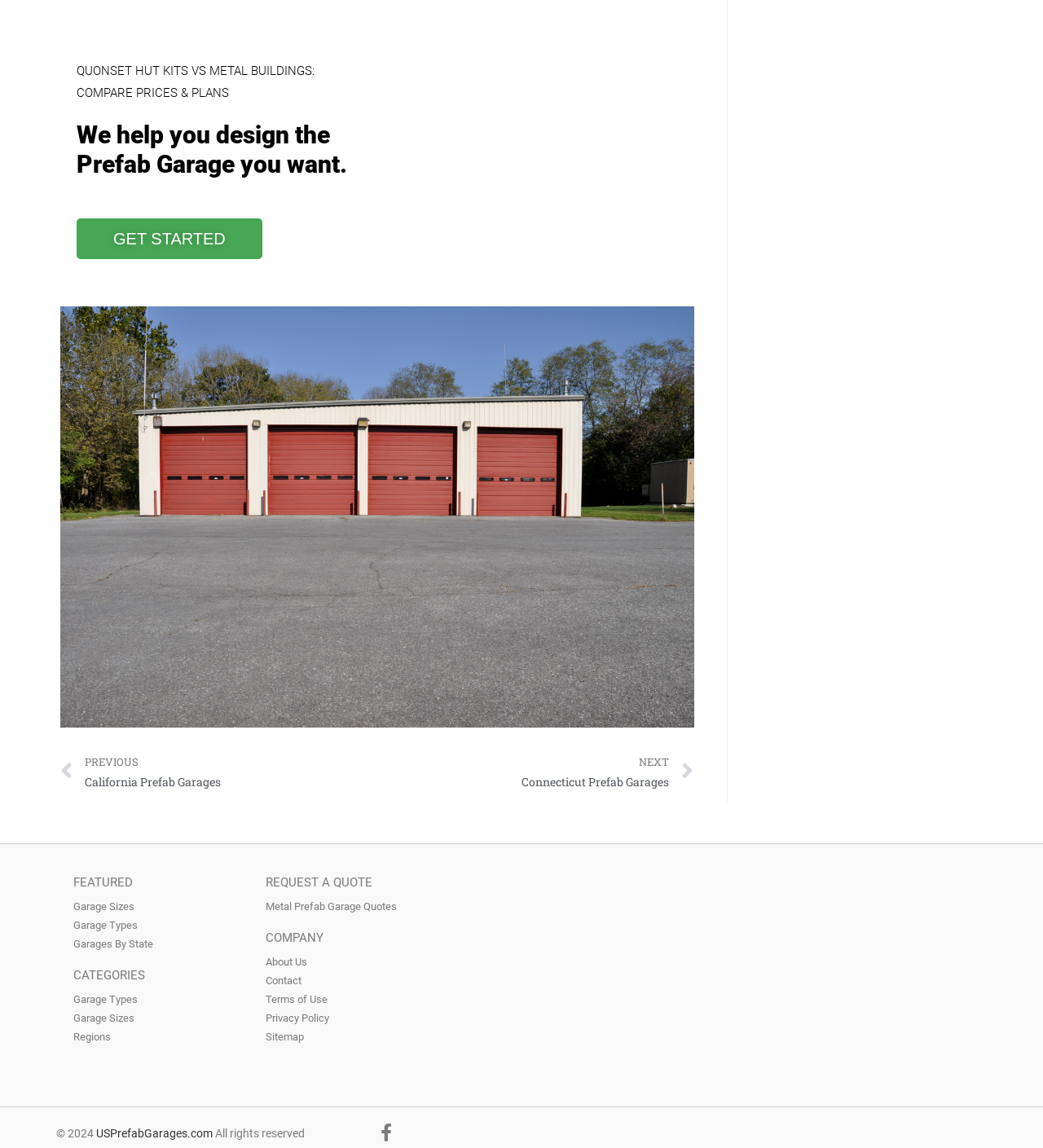Provide a thorough and detailed response to the question by examining the image: 
What is the main topic of this webpage?

The main topic of this webpage is prefab garages, which can be inferred from the heading 'We help you design the Prefab Garage you want.' and the presence of links related to garage sizes, types, and quotes.